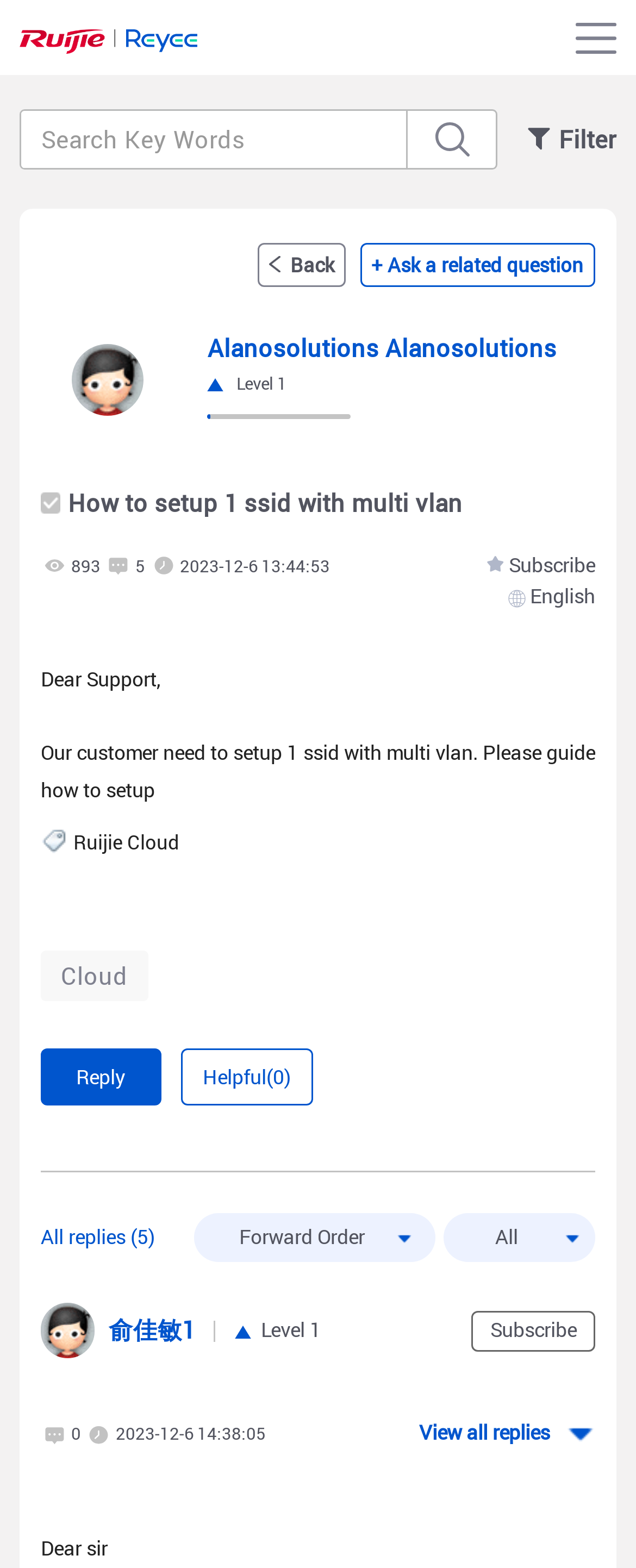Show the bounding box coordinates of the element that should be clicked to complete the task: "Ask a related question".

[0.566, 0.155, 0.936, 0.183]